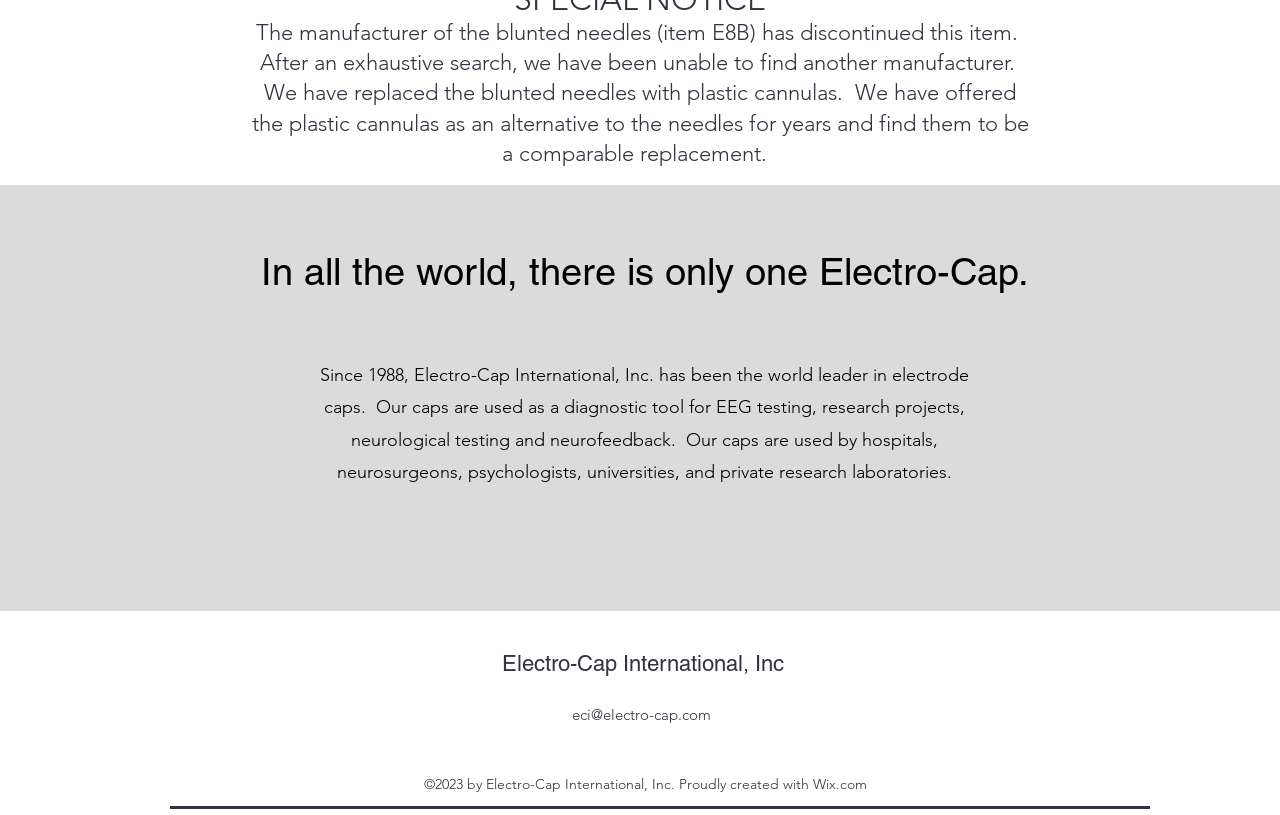Determine the bounding box for the UI element that matches this description: "eci@electro-cap.com".

[0.447, 0.865, 0.555, 0.888]